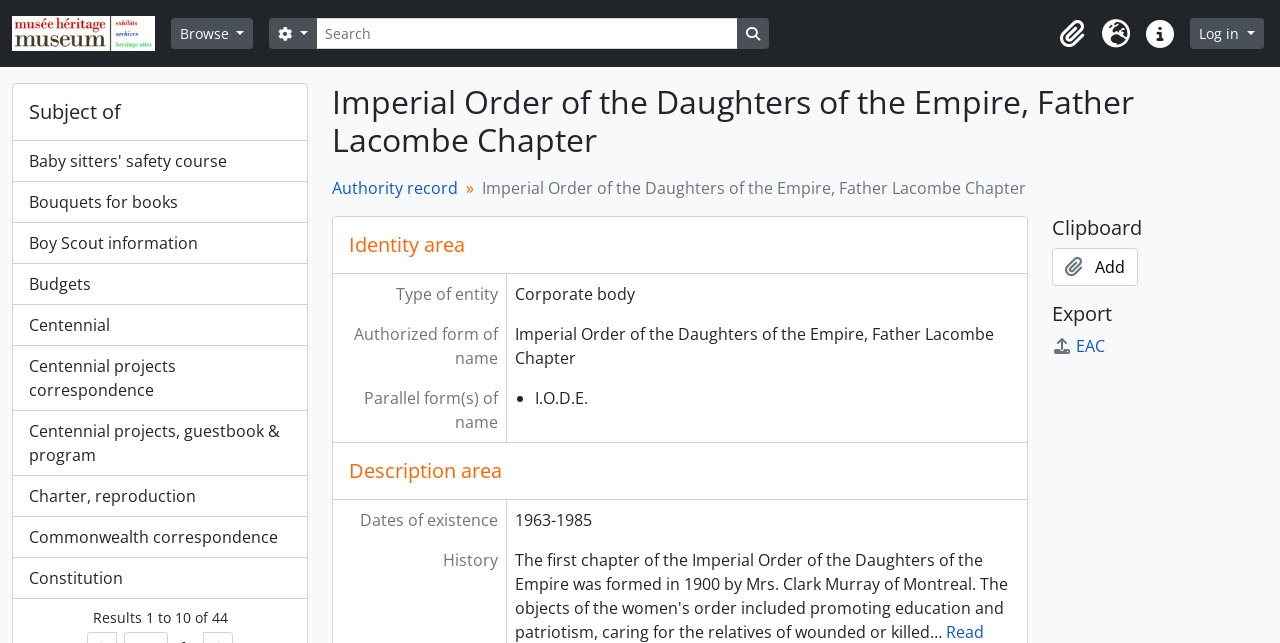Offer a comprehensive description of the webpage’s content and structure.

This webpage is about the Imperial Order of the Daughters of the Empire, Father Lacombe Chapter, and it appears to be an archive or museum webpage. At the top, there is a main navigation bar with several buttons, including "Browse", "Search", "Clipboard", "Language", "Quick links", and "Log in". The search bar is located in the top-right corner, with a search options button and a search box.

Below the navigation bar, there is a heading that reads "Subject of", followed by a list of links to various topics, such as "Baby sitters' safety course", "Bouquets for books", and "Centennial projects correspondence". These links are arranged in a vertical column, taking up most of the left side of the page.

On the right side of the page, there is a section with several headings, including "Imperial Order of the Daughters of the Empire, Father Lacombe Chapter", "Identity area", "Type of entity", "Authorized form of name", "Parallel form(s) of name", and "Description area". Each of these headings is followed by static text or links that provide more information about the topic.

There are also several buttons and links scattered throughout the page, including an "Add" button in the "Clipboard" section and an "EAC" link in the "Export" section. At the very bottom of the page, there is a small text that reads "…", which may indicate that there is more content available.

Overall, this webpage appears to be a detailed archive or museum page, providing information about the Imperial Order of the Daughters of the Empire, Father Lacombe Chapter, and its various activities and projects.